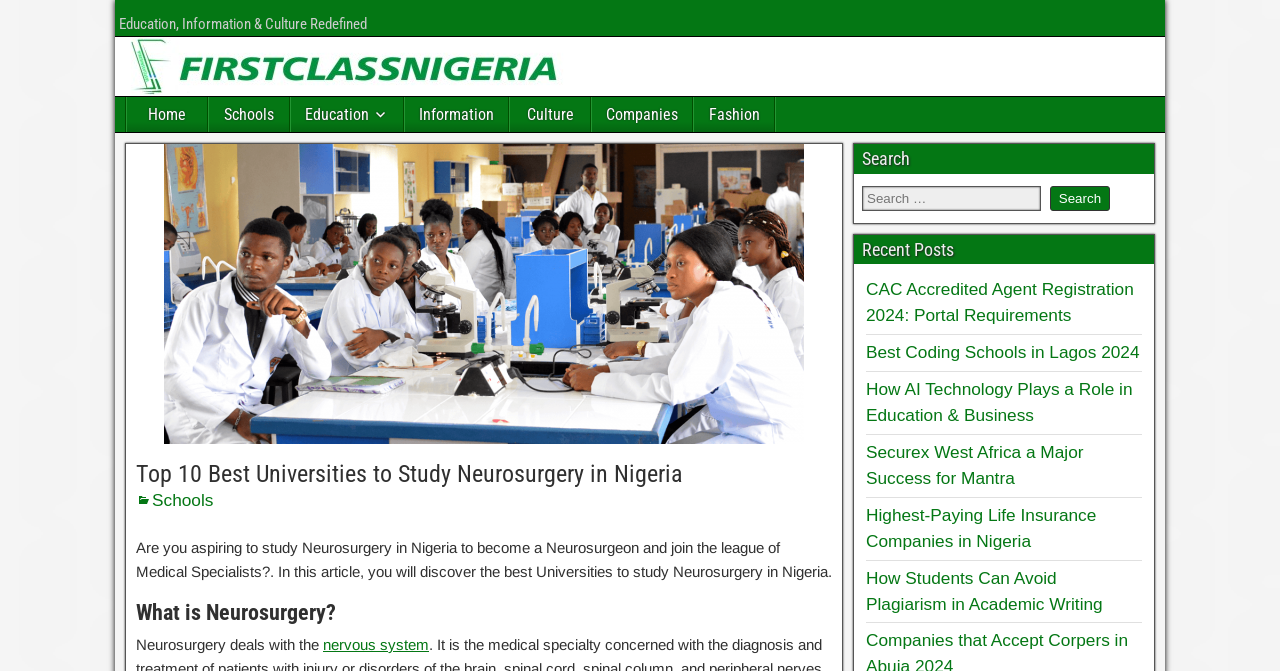What is the focus of Neurosurgery?
Please use the image to provide an in-depth answer to the question.

The focus of Neurosurgery can be determined by reading the heading 'What is Neurosurgery?' and the static text 'deals with the' followed by a link 'nervous system' which indicates that Neurosurgery deals with the nervous system.